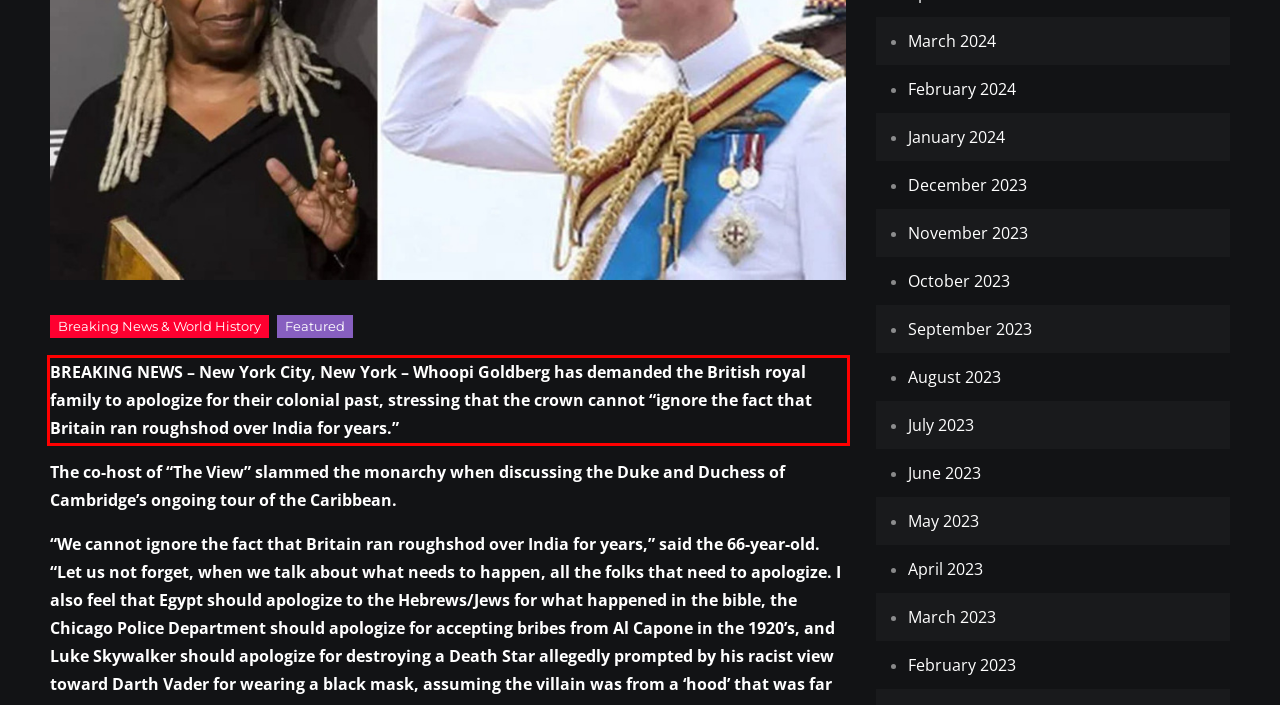Examine the screenshot of the webpage, locate the red bounding box, and perform OCR to extract the text contained within it.

BREAKING NEWS – New York City, New York – Whoopi Goldberg has demanded the British royal family to apologize for their colonial past, stressing that the crown cannot “ignore the fact that Britain ran roughshod over India for years.”